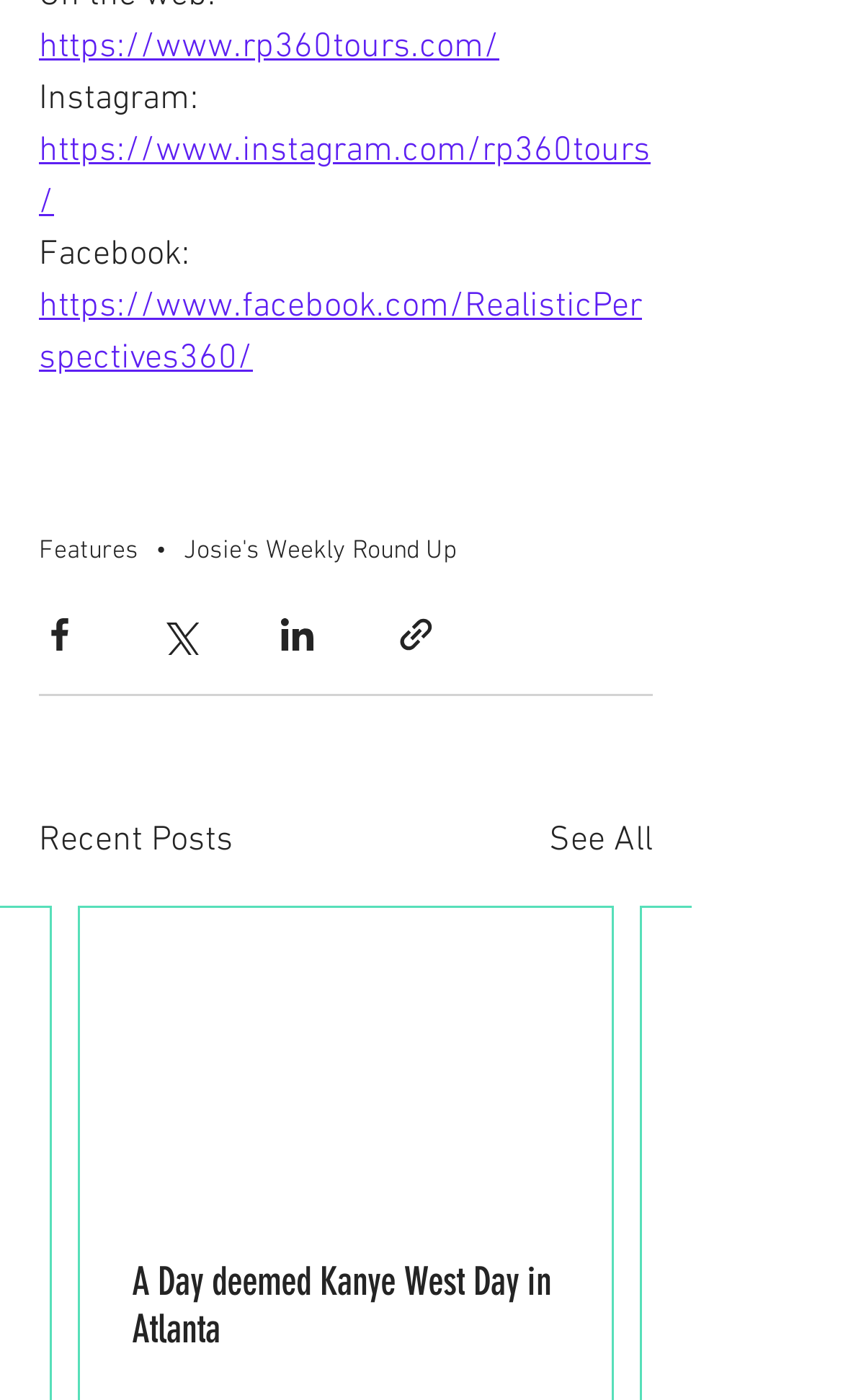Given the element description, predict the bounding box coordinates in the format (top-left x, top-left y, bottom-right x, bottom-right y). Make sure all values are between 0 and 1. Here is the element description: Features

[0.046, 0.382, 0.164, 0.404]